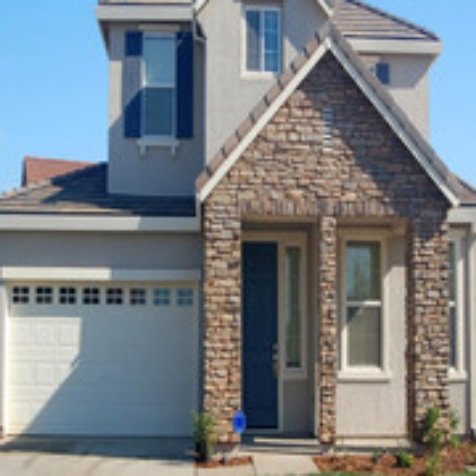Please examine the image and provide a detailed answer to the question: What type of door does the garage have?

The caption describes the garage as having a traditional roll-up door, which is a common feature in many residential properties.